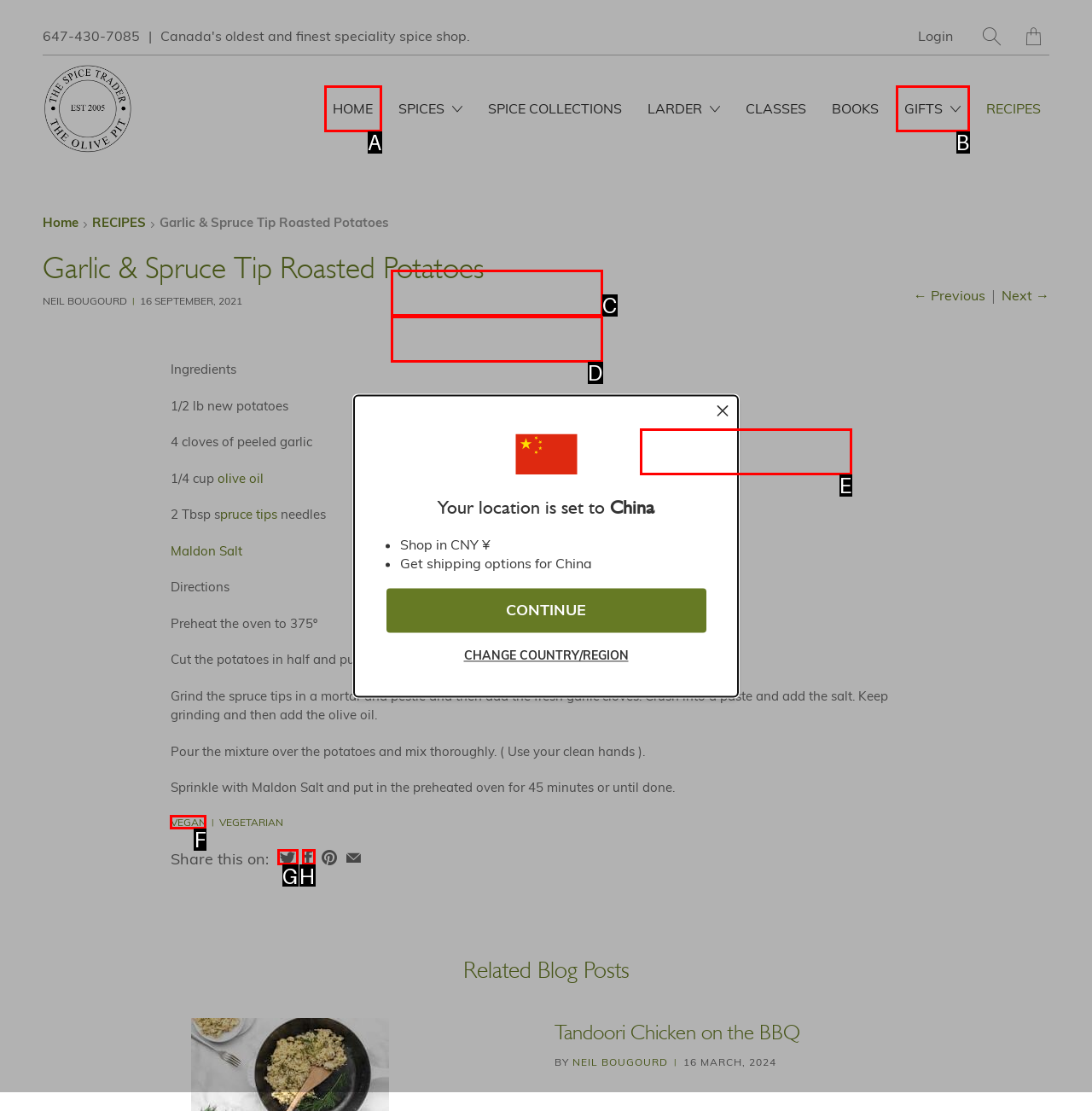For the task: Click the 'VEGAN' link, tell me the letter of the option you should click. Answer with the letter alone.

F